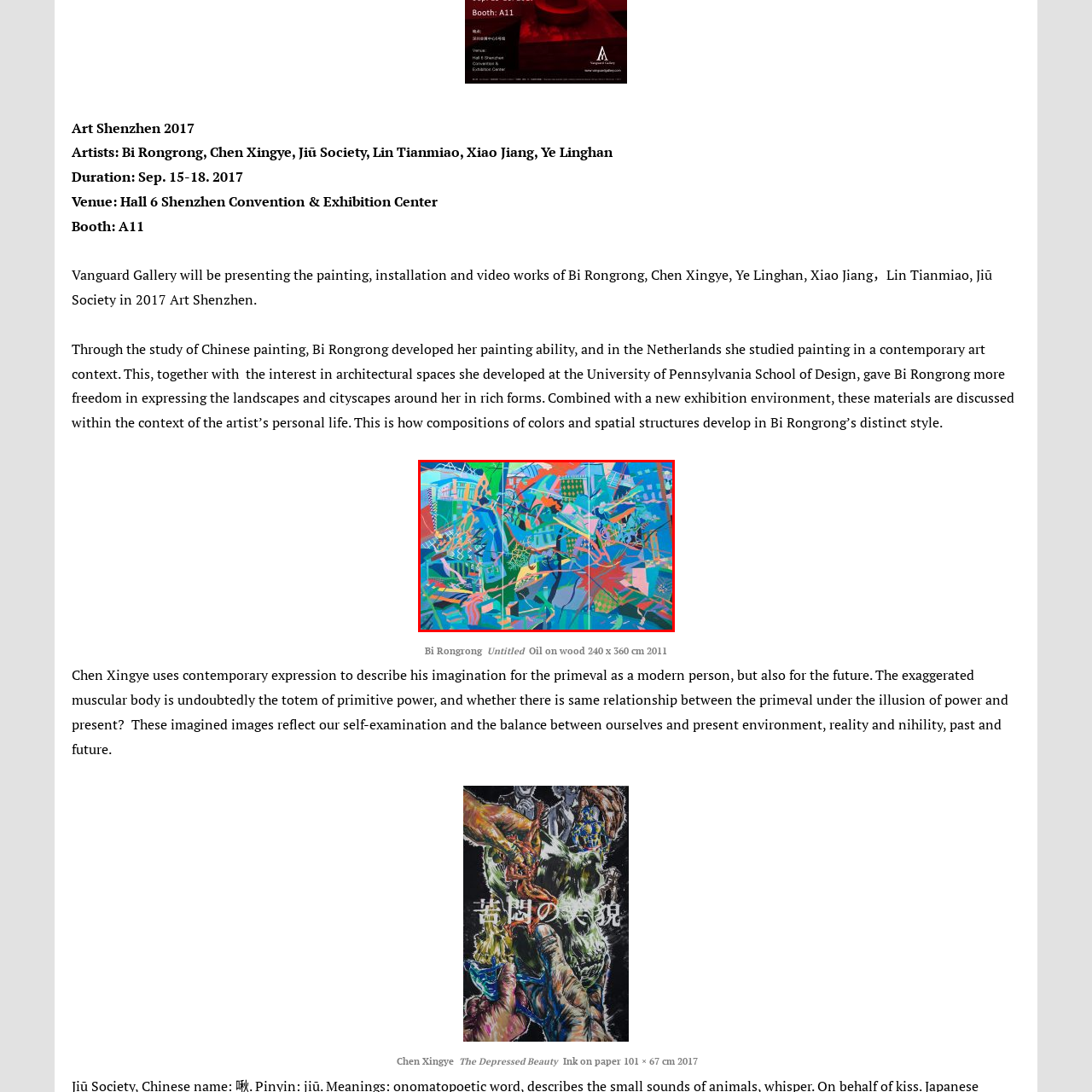Elaborate on the contents of the image marked by the red border.

This vibrant artwork, titled "Untitled," is created by the artist Bi Rongrong and features an expressive interplay of colors and forms. Measuring 240 x 360 cm and completed in 2011, the piece showcases Bi's unique style, which evolves from her studies in both traditional Chinese painting and contemporary art in the Netherlands. The composition intricately combines elements of landscapes and cityscapes, exploring themes of personal experience and spatial expression. The vivid contrasts of blues, greens, and warm tones imply a complex narrative that invites viewers to immerse themselves in its energetic yet thoughtful composition. This artwork was part of the Vanguard Gallery's presentation at the 2017 Art Shenzhen, highlighting the innovative works of Bi Rongrong alongside other contemporary artists.